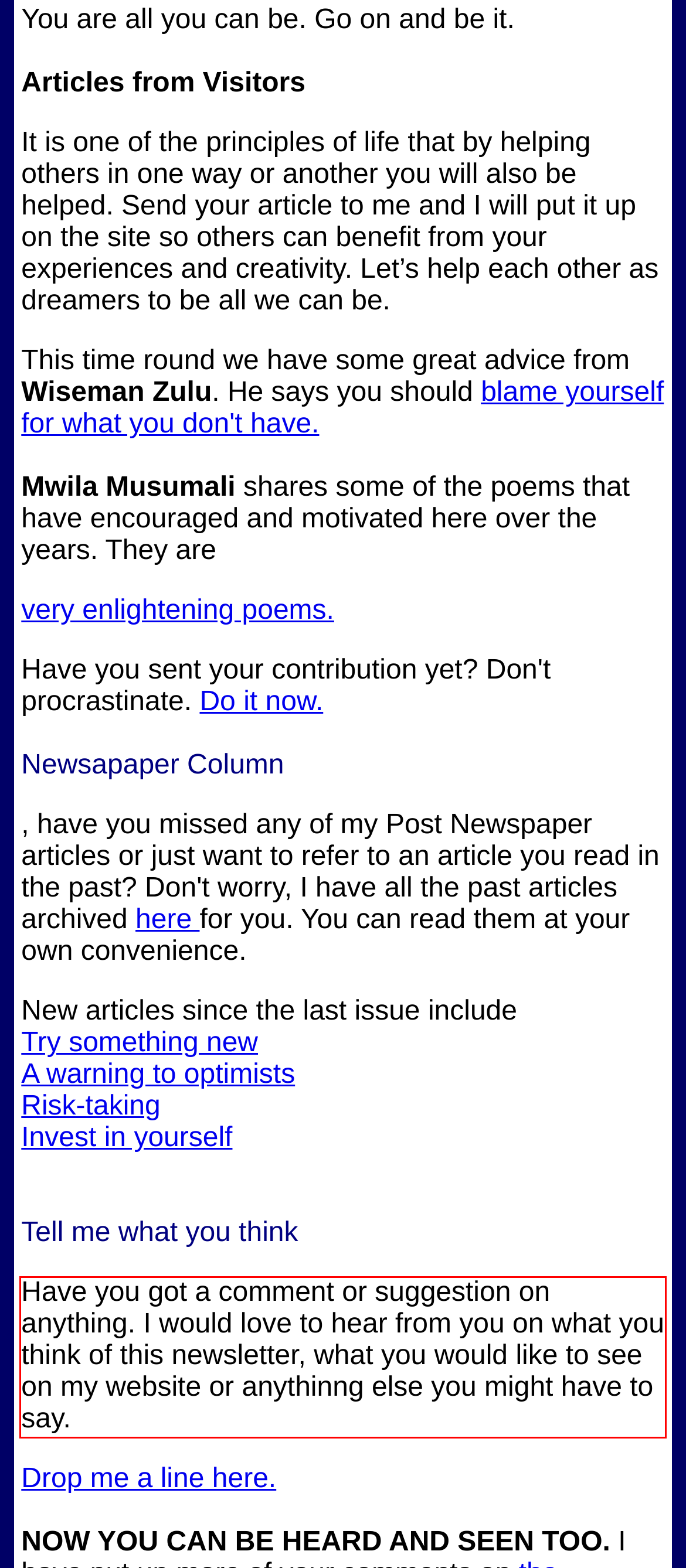In the given screenshot, locate the red bounding box and extract the text content from within it.

Have you got a comment or suggestion on anything. I would love to hear from you on what you think of this newsletter, what you would like to see on my website or anythinng else you might have to say.